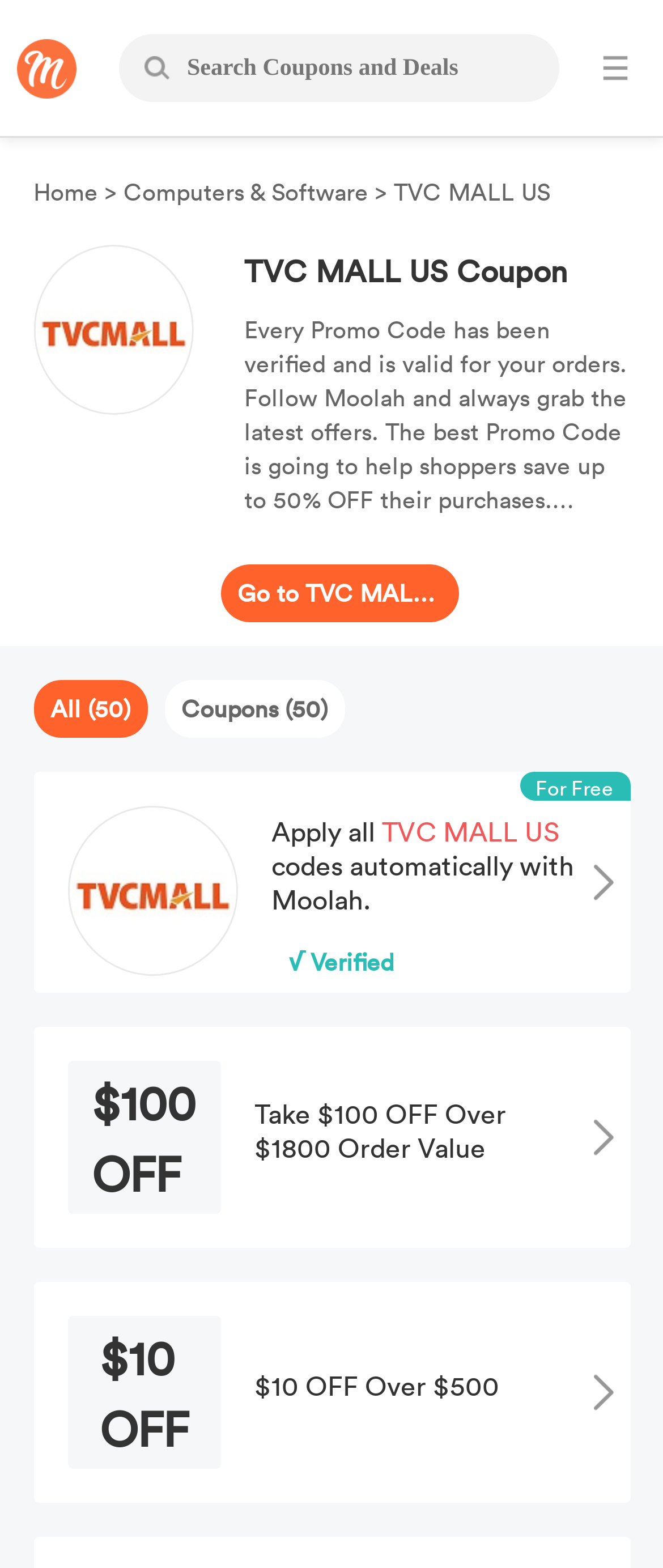What is the benefit of using Moolah?
Can you provide an in-depth and detailed response to the question?

I found a text 'The best Promo Code is going to help shoppers save up to 50% OFF their purchases' which suggests that using Moolah can help shoppers save up to 50% OFF their purchases.